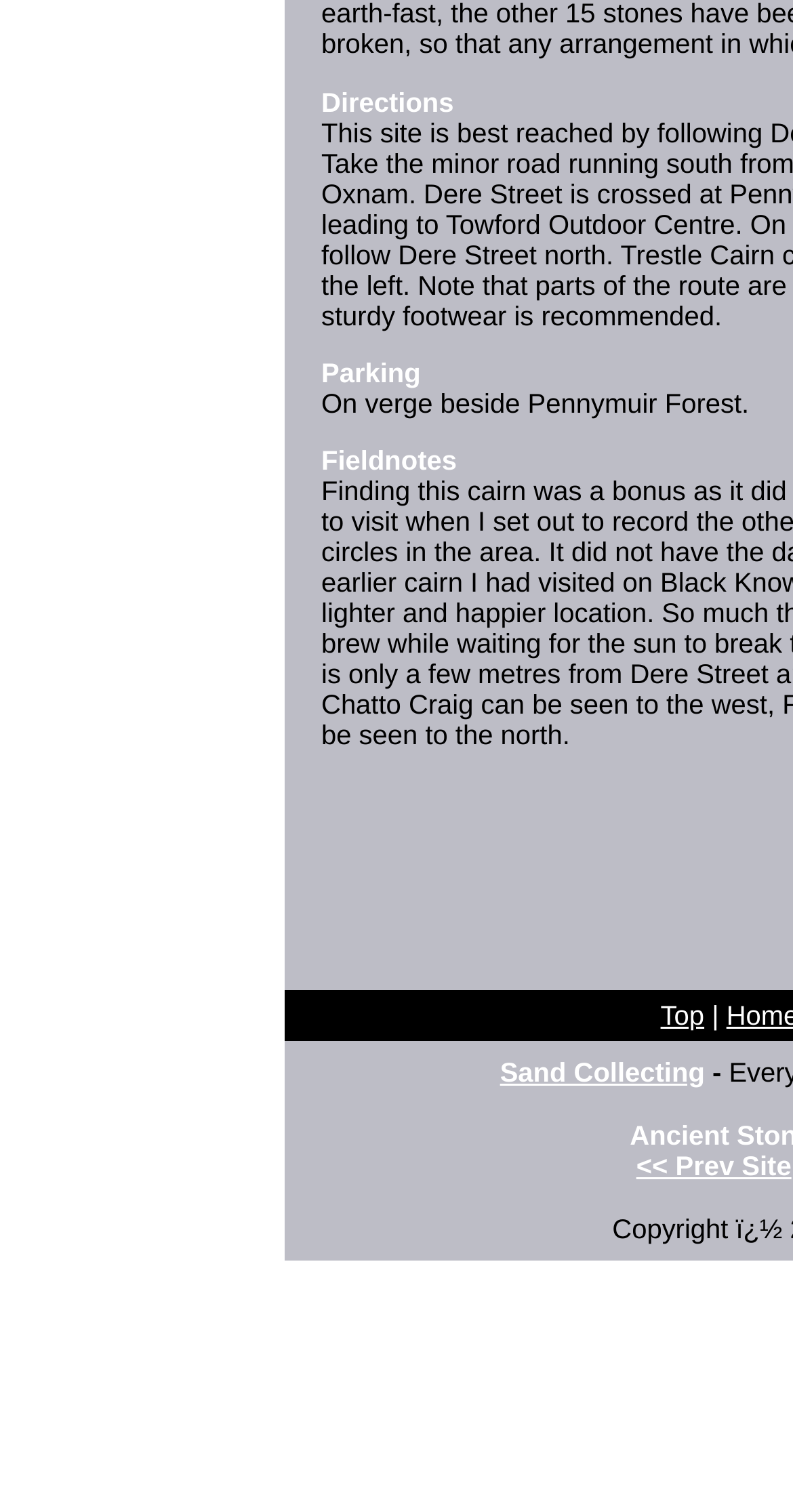Using the provided element description: "Top", determine the bounding box coordinates of the corresponding UI element in the screenshot.

[0.833, 0.741, 0.888, 0.762]